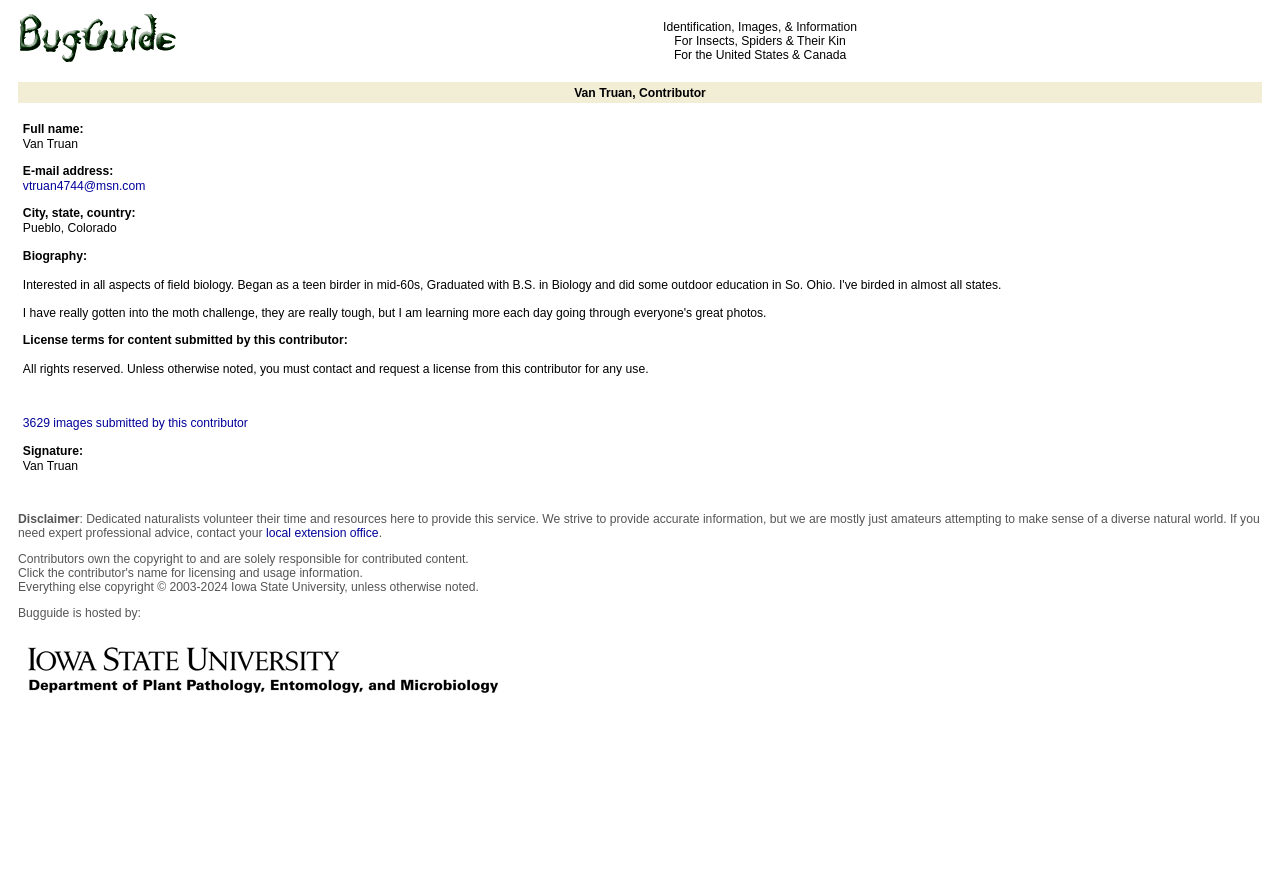What is the name of the contributor?
Based on the visual content, answer with a single word or a brief phrase.

Van Truan